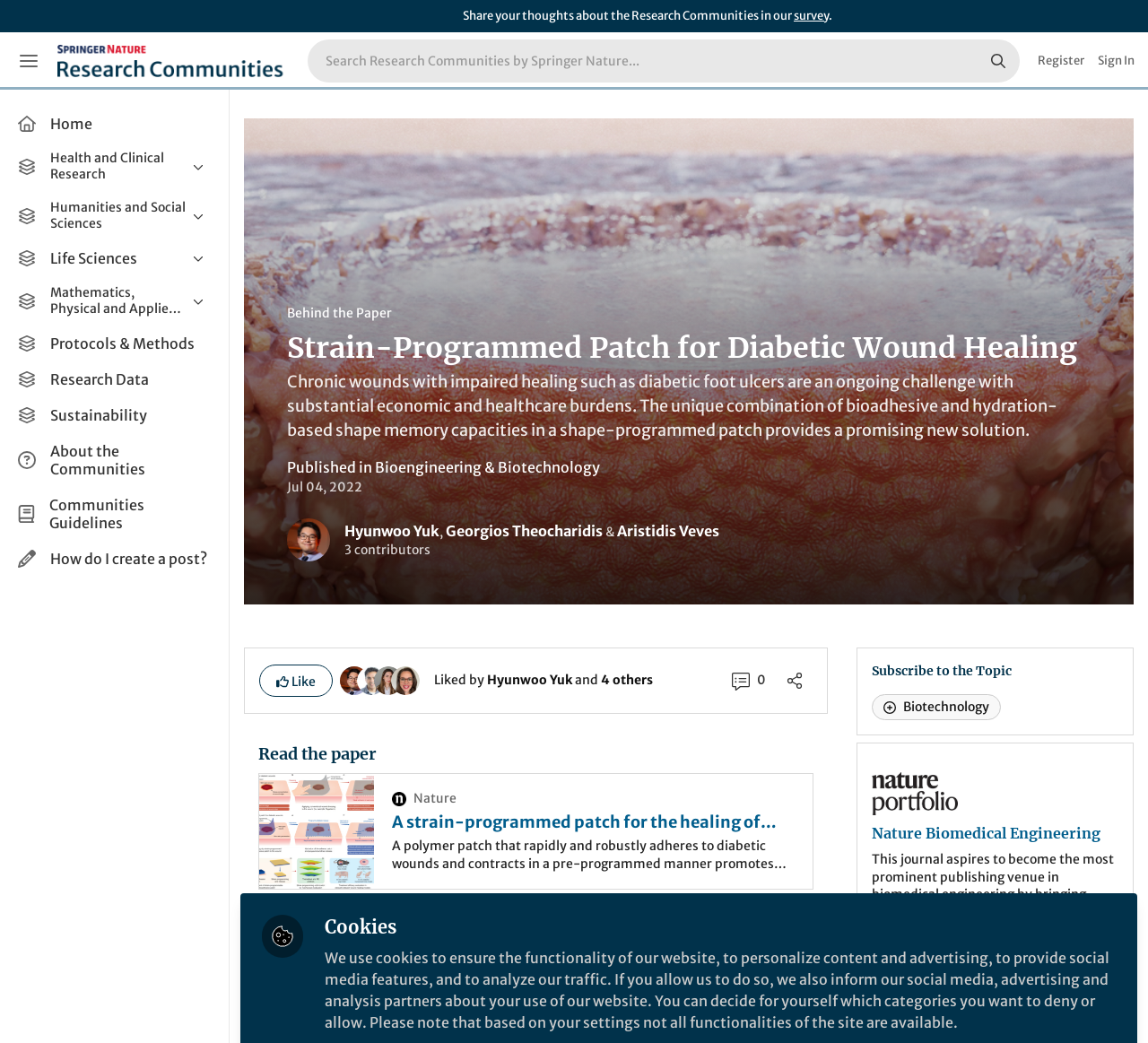Consider the image and give a detailed and elaborate answer to the question: 
How many links are there in the 'Health and Clinical Research' category?

I found the answer by looking at the list items under the 'Health and Clinical Research' category, which has six sub-categories: Biomedical Research, General & Internal Medicine, Healthcare & Nursing, Paediatrics, Reproductive Medicine & Geriatrics, Pharmacy & Pharmacology, and Public Health. Each of these sub-categories has a corresponding link.